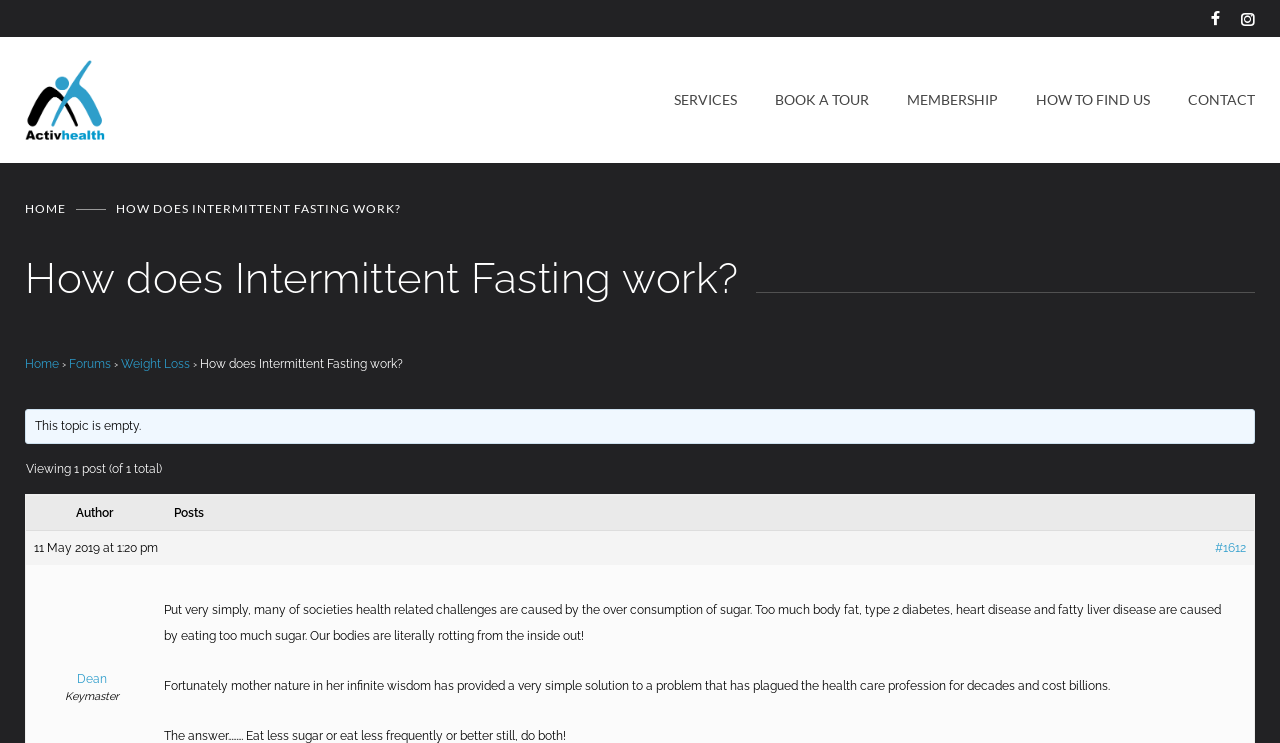Provide the bounding box coordinates for the UI element that is described as: "HOW TO FIND US".

[0.78, 0.101, 0.898, 0.168]